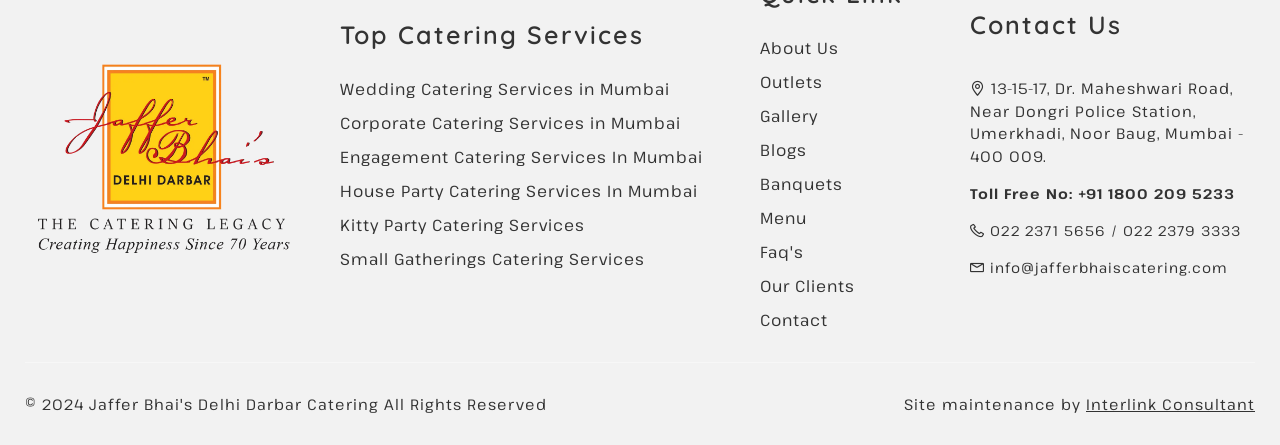Indicate the bounding box coordinates of the element that must be clicked to execute the instruction: "Contact us". The coordinates should be given as four float numbers between 0 and 1, i.e., [left, top, right, bottom].

[0.594, 0.691, 0.647, 0.745]